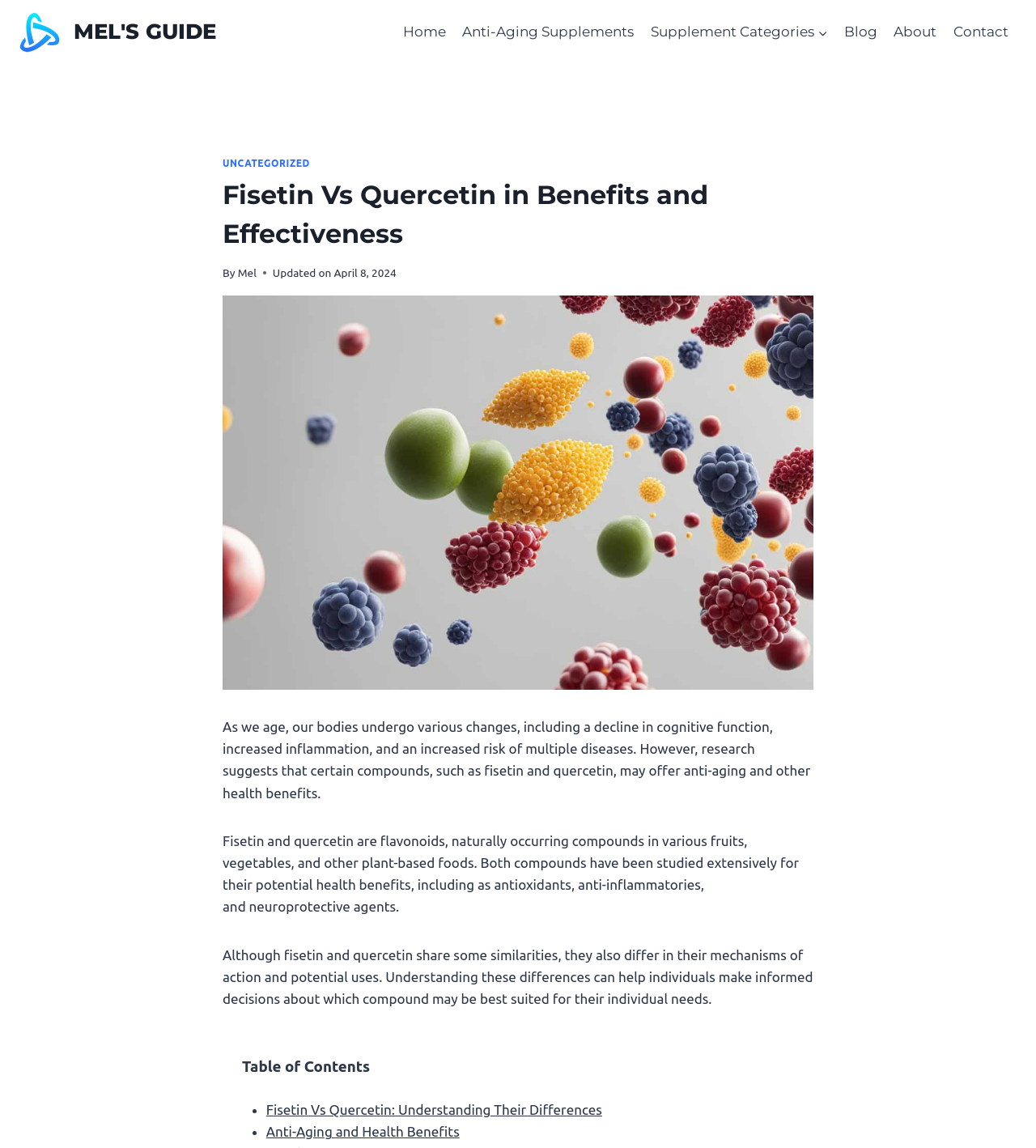Can you determine the bounding box coordinates of the area that needs to be clicked to fulfill the following instruction: "Learn about the differences between Fisetin and Quercetin"?

[0.257, 0.96, 0.581, 0.973]